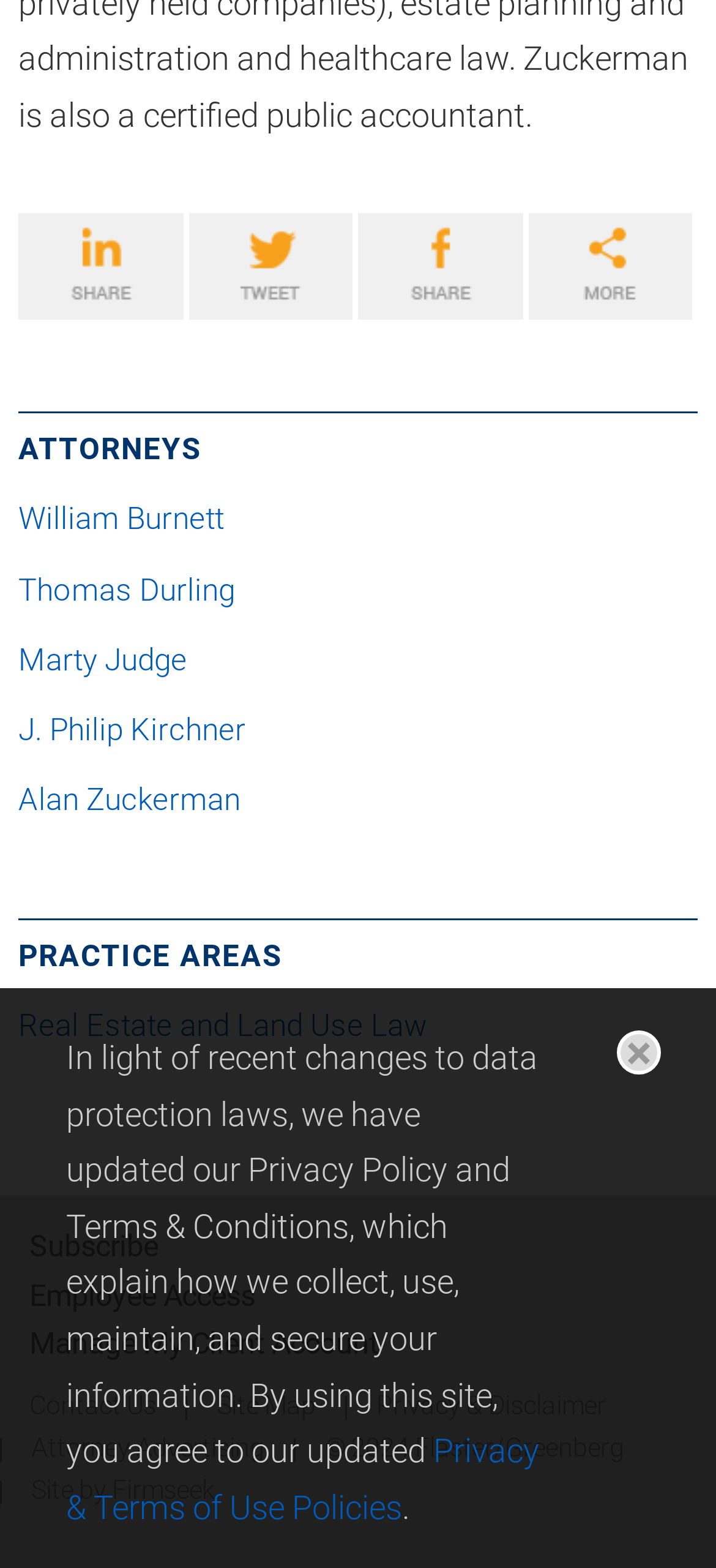Provide a brief response to the question below using a single word or phrase: 
How many practice areas are listed?

1